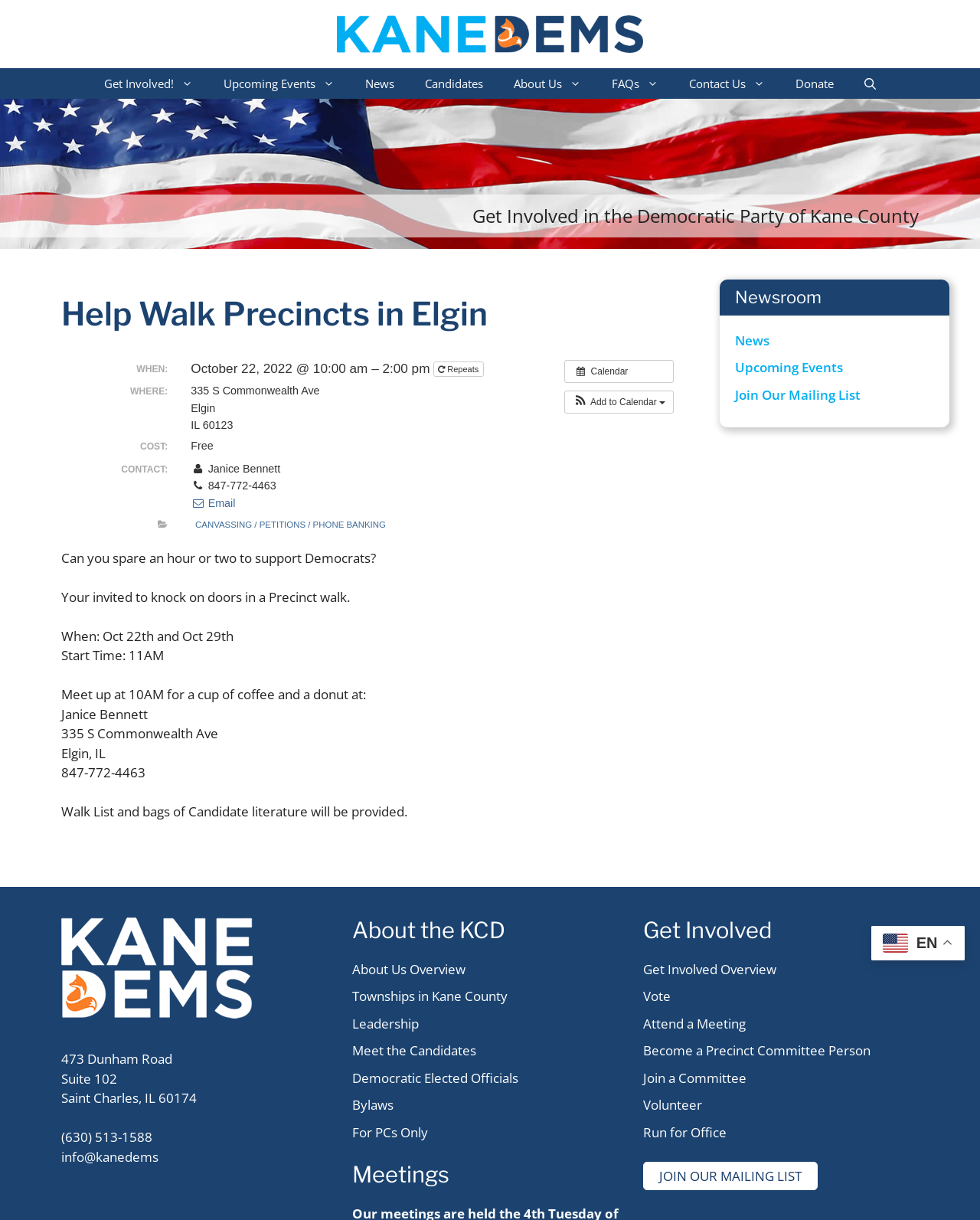Provide a short, one-word or phrase answer to the question below:
What is the event title?

Help Walk Precincts in Elgin